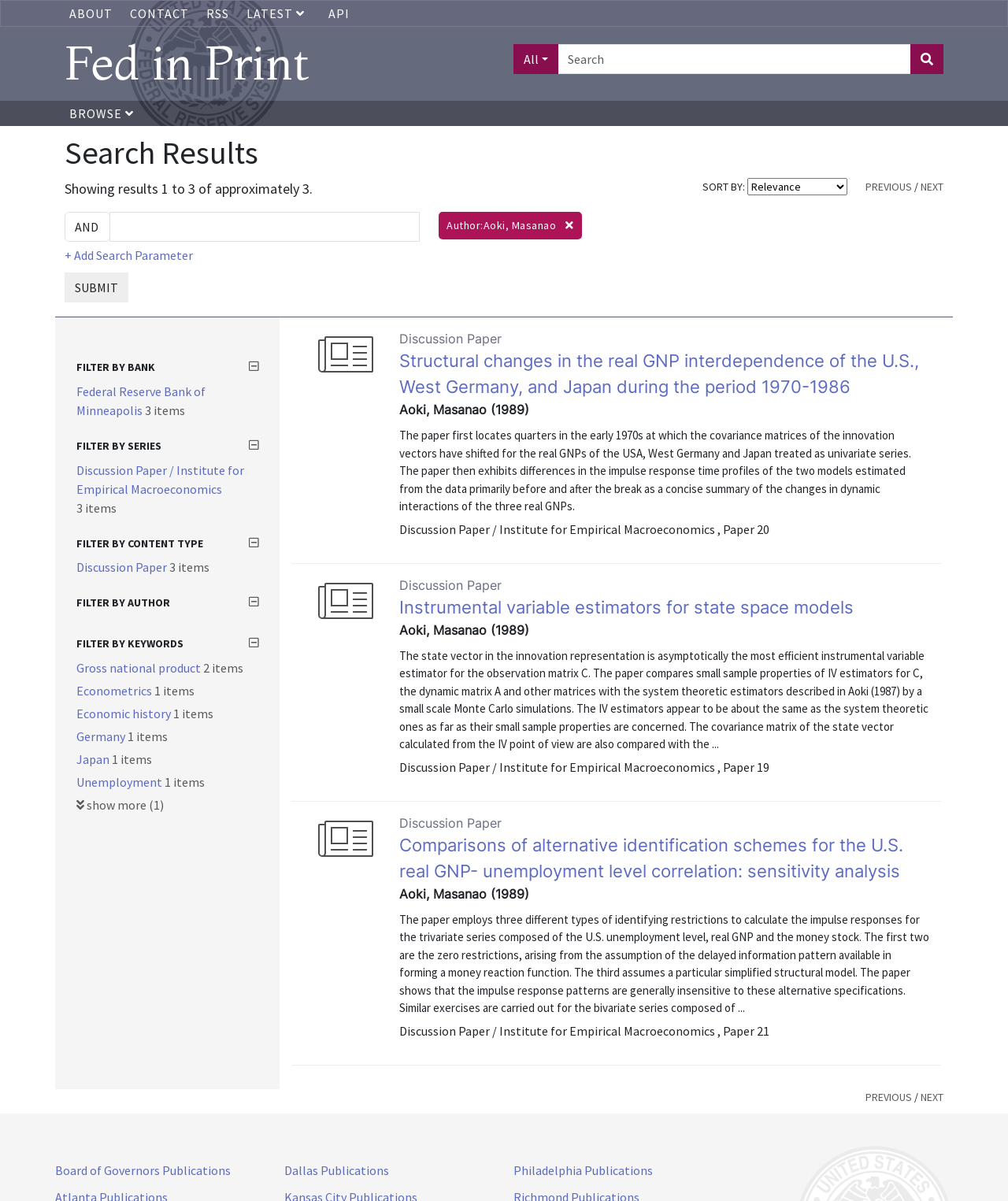What is the type of the paper?
Using the image as a reference, deliver a detailed and thorough answer to the question.

The type of the paper is mentioned in the links 'Discussion Paper / Institute for Empirical Macroeconomics, Paper 20' and 'Discussion Paper / Institute for Empirical Macroeconomics, Paper 19' which suggests that the type of the paper is a Discussion Paper.